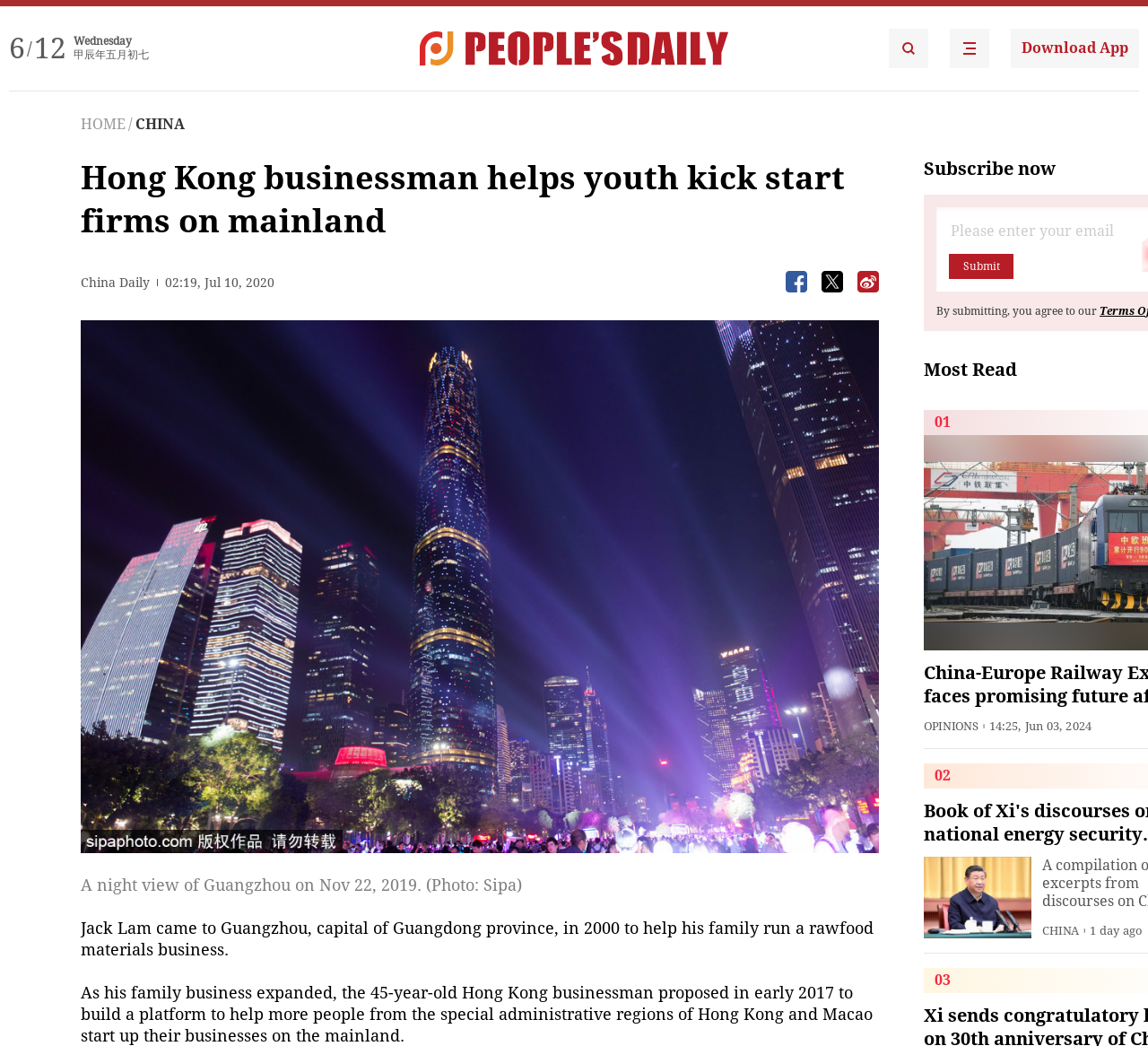Explain the features and main sections of the webpage comprehensively.

The webpage appears to be a news article from China Daily, with the title "Hong Kong businessman helps youth kick start firms on mainland". At the top of the page, there is a navigation bar with links to the homepage, app download, and other sections. Below the navigation bar, there is a large image that spans almost the entire width of the page, with a caption "A night view of Guangzhou on Nov 22, 2019. (Photo: Sipa)".

The main content of the article is divided into several paragraphs, with the first paragraph starting with "Jack Lam came to Guangzhou, capital of Guangdong province, in 2000 to help his family run a raw food materials business." The article continues to describe Jack Lam's business expansion and his proposal to build a platform to help people from Hong Kong and Macao start businesses on the mainland.

To the right of the article, there is a sidebar with several sections, including "Most Read" and "OPINIONS". The "Most Read" section lists several articles, with the top article being "Book of Xi's discourses on national energy security published". The "OPINIONS" section has a single article with a timestamp of "14:25, Jun 03, 2024".

At the bottom of the page, there is a call-to-action button to subscribe to the newsletter, along with a submit button and a disclaimer about submitting personal information. There are also several social media buttons and a link to the China Daily homepage.